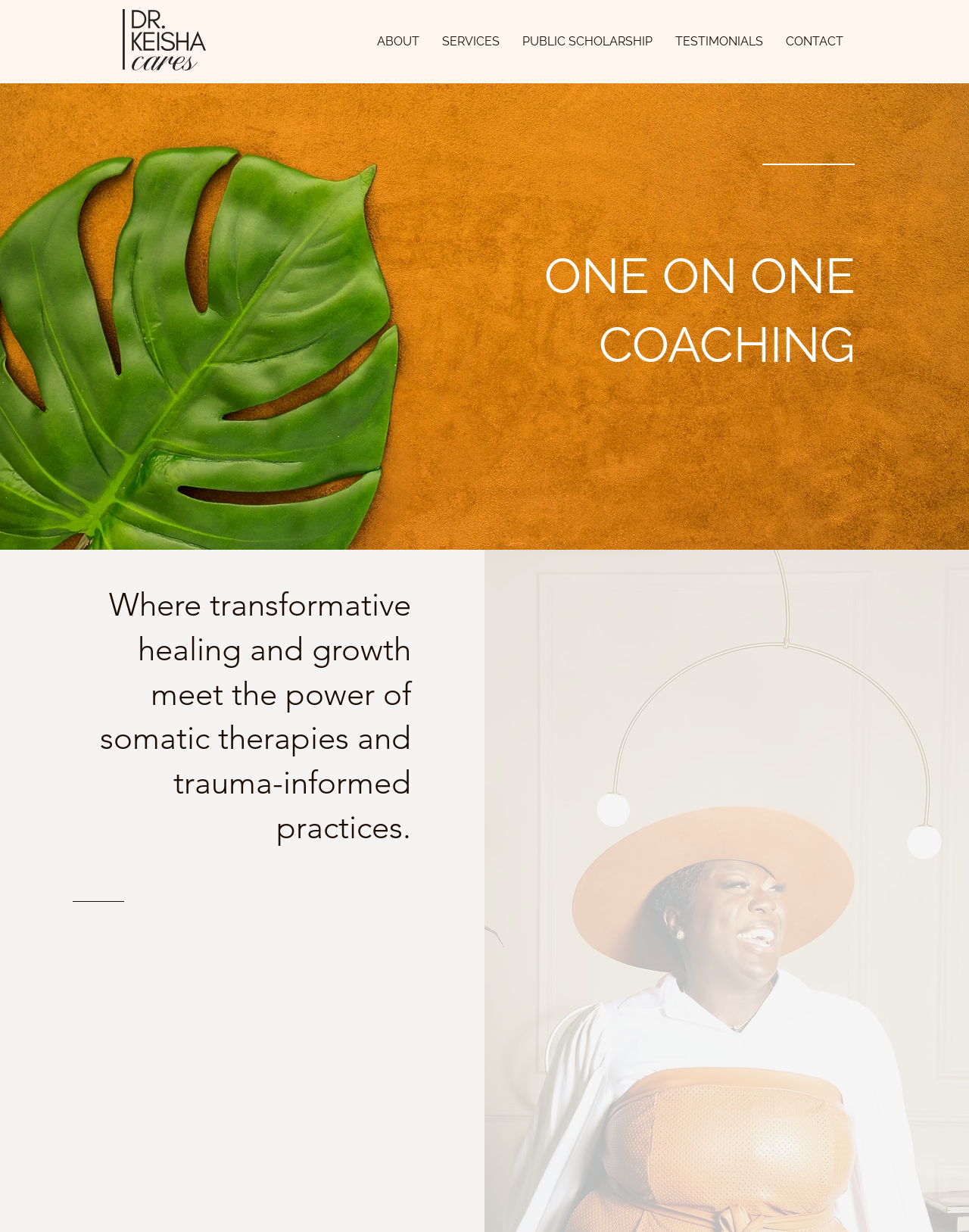Locate the bounding box of the UI element with the following description: "SERVICES".

[0.445, 0.018, 0.527, 0.049]